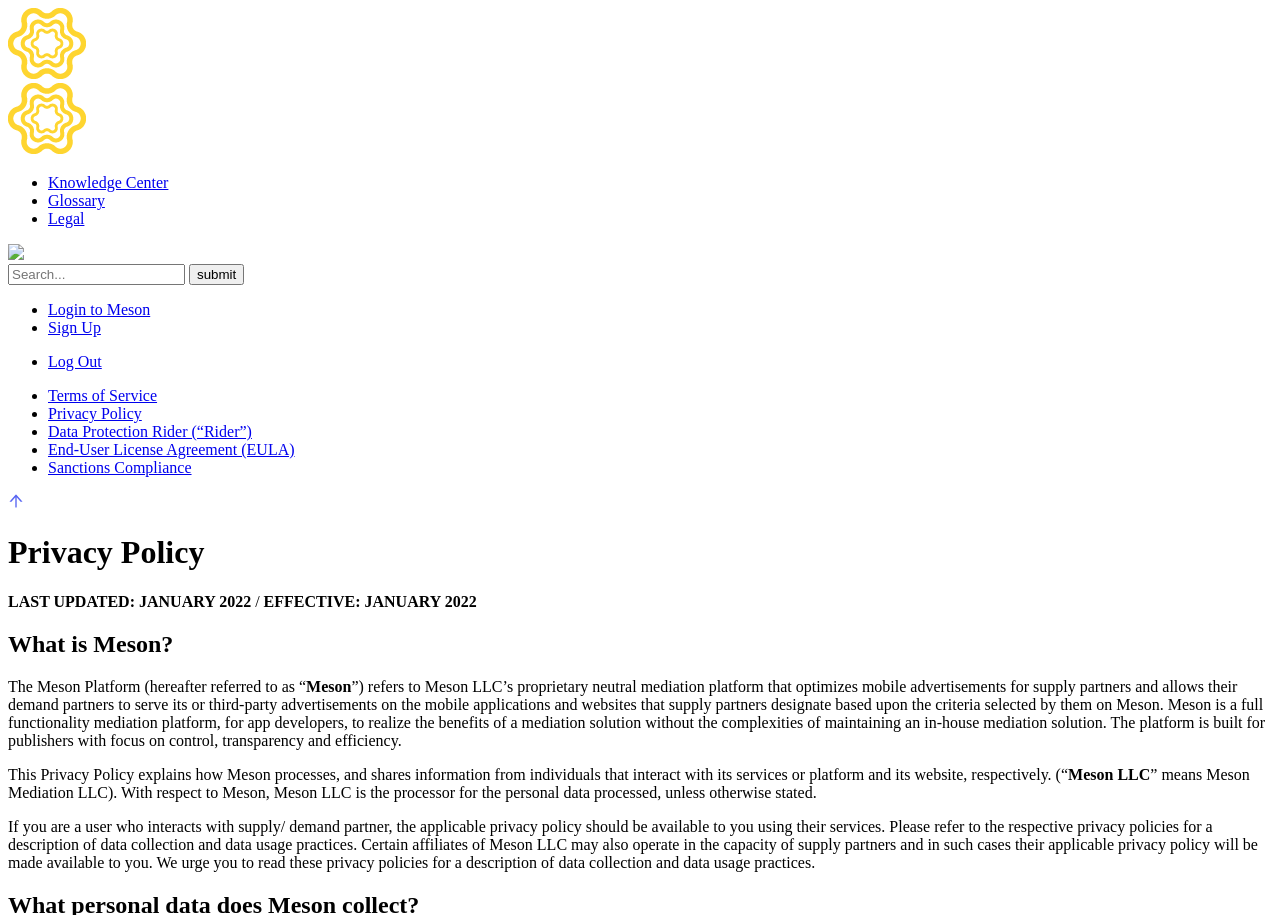Using the format (top-left x, top-left y, bottom-right x, bottom-right y), provide the bounding box coordinates for the described UI element. All values should be floating point numbers between 0 and 1: value="submit"

[0.148, 0.289, 0.191, 0.311]